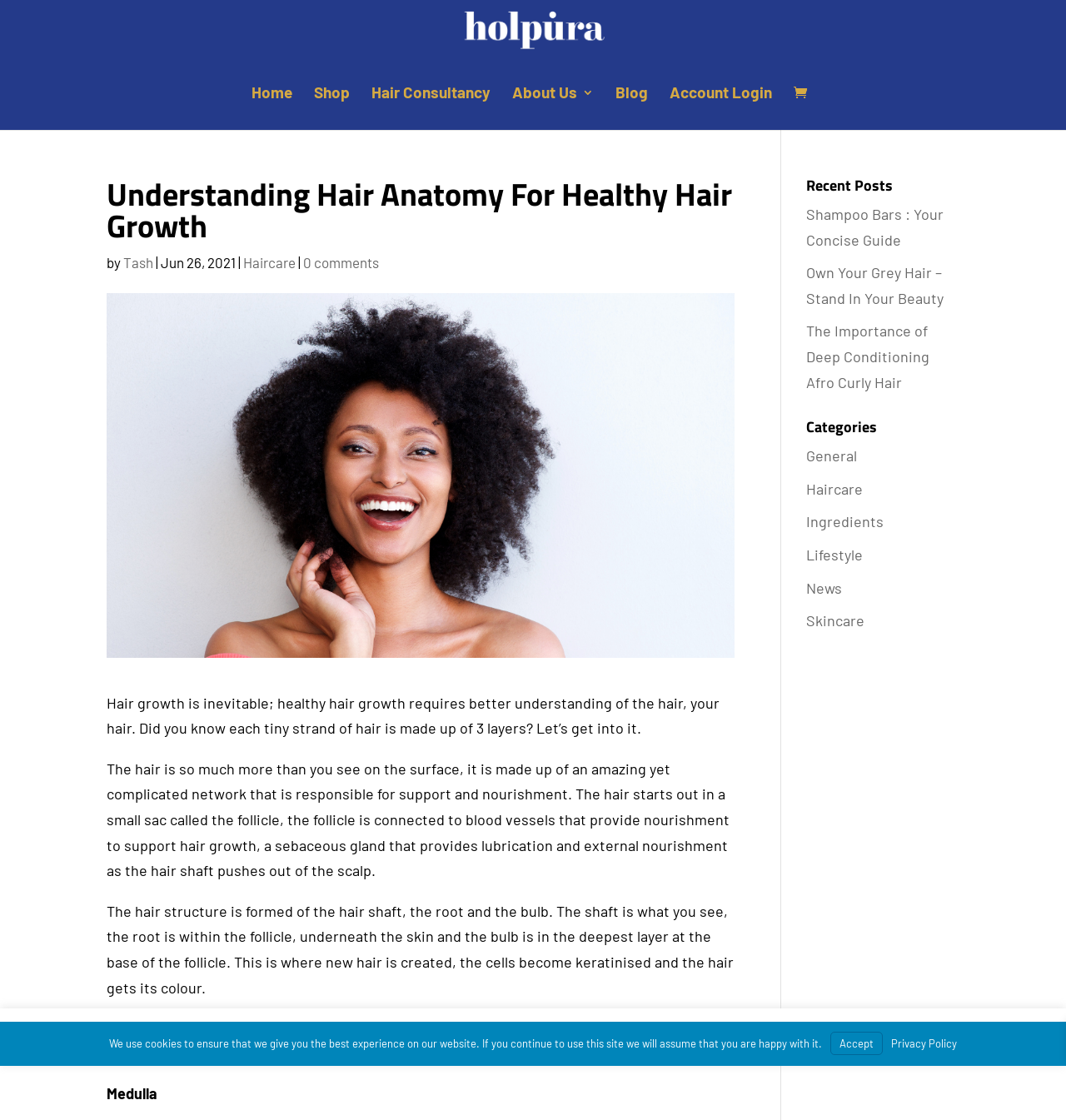What is the category of the article 'Shampoo Bars : Your Concise Guide'?
Based on the visual information, provide a detailed and comprehensive answer.

The article 'Shampoo Bars : Your Concise Guide' is listed under the 'Recent Posts' section, and based on its title, it appears to be related to haircare, which is one of the categories listed on the website.